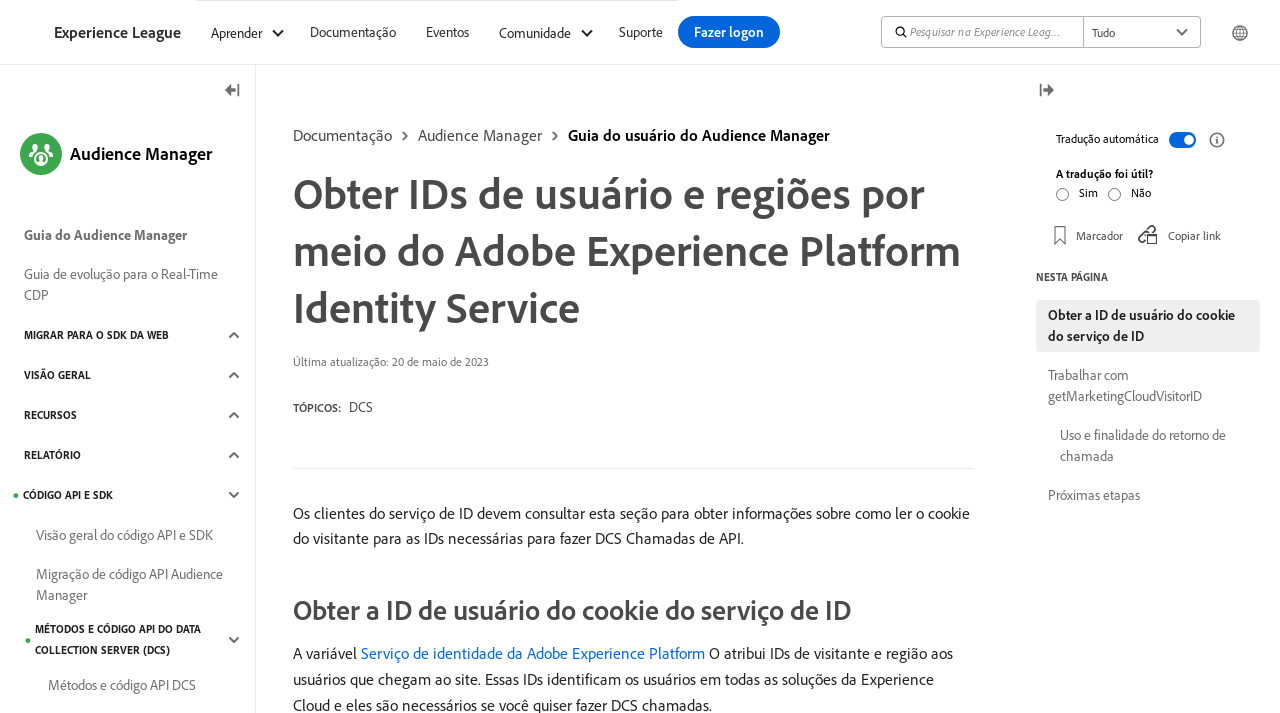Given the element description: "Próximas etapas", predict the bounding box coordinates of the UI element it refers to, using four float numbers between 0 and 1, i.e., [left, top, right, bottom].

[0.809, 0.632, 0.984, 0.677]